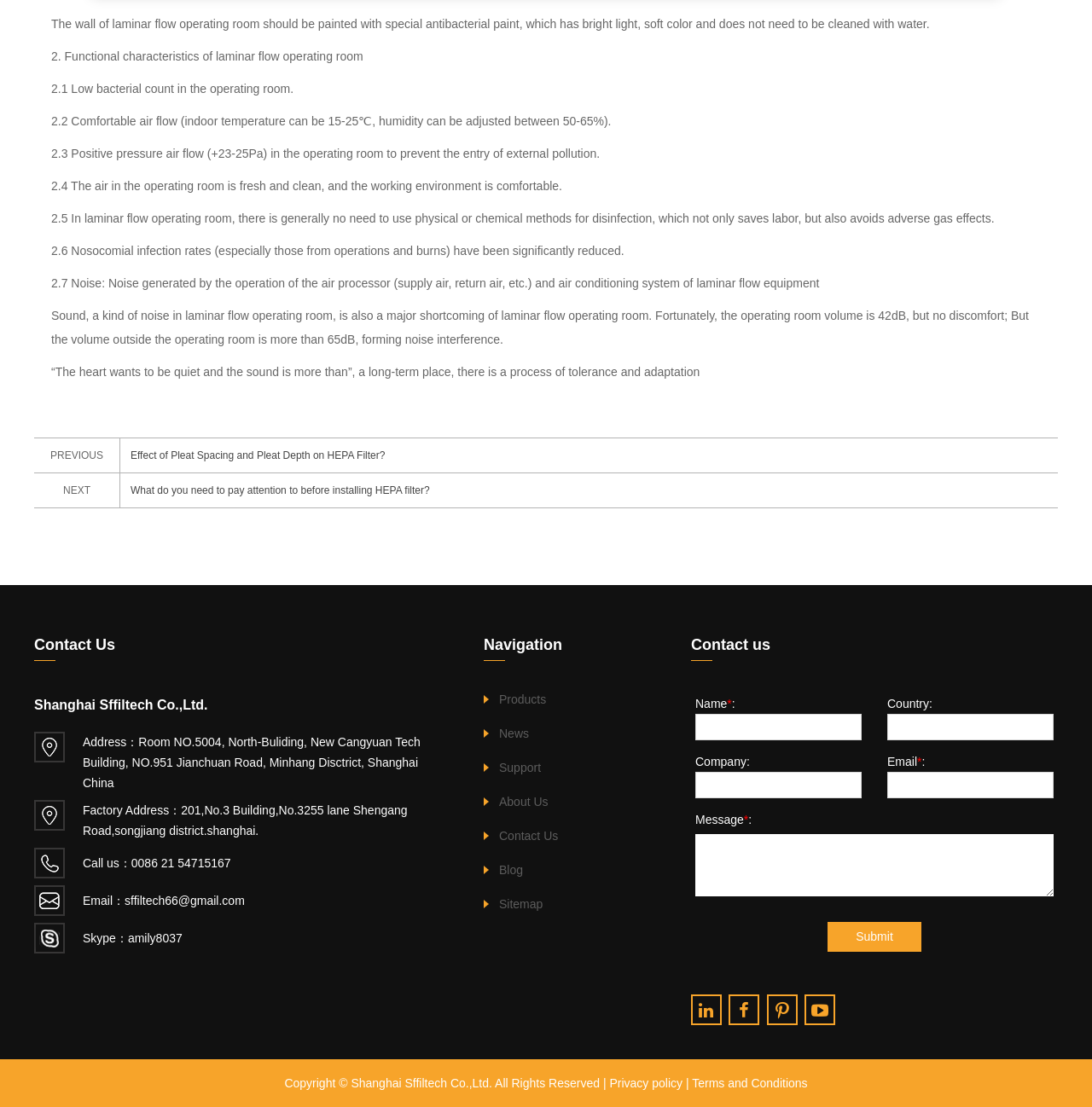Refer to the image and provide an in-depth answer to the question: 
What is the name of the company that manufactures HEPA filters?

The webpage appears to be the website of Shanghai Sffiltech Co.,Ltd., which manufactures HEPA filters, as evidenced by the links to related products and articles.